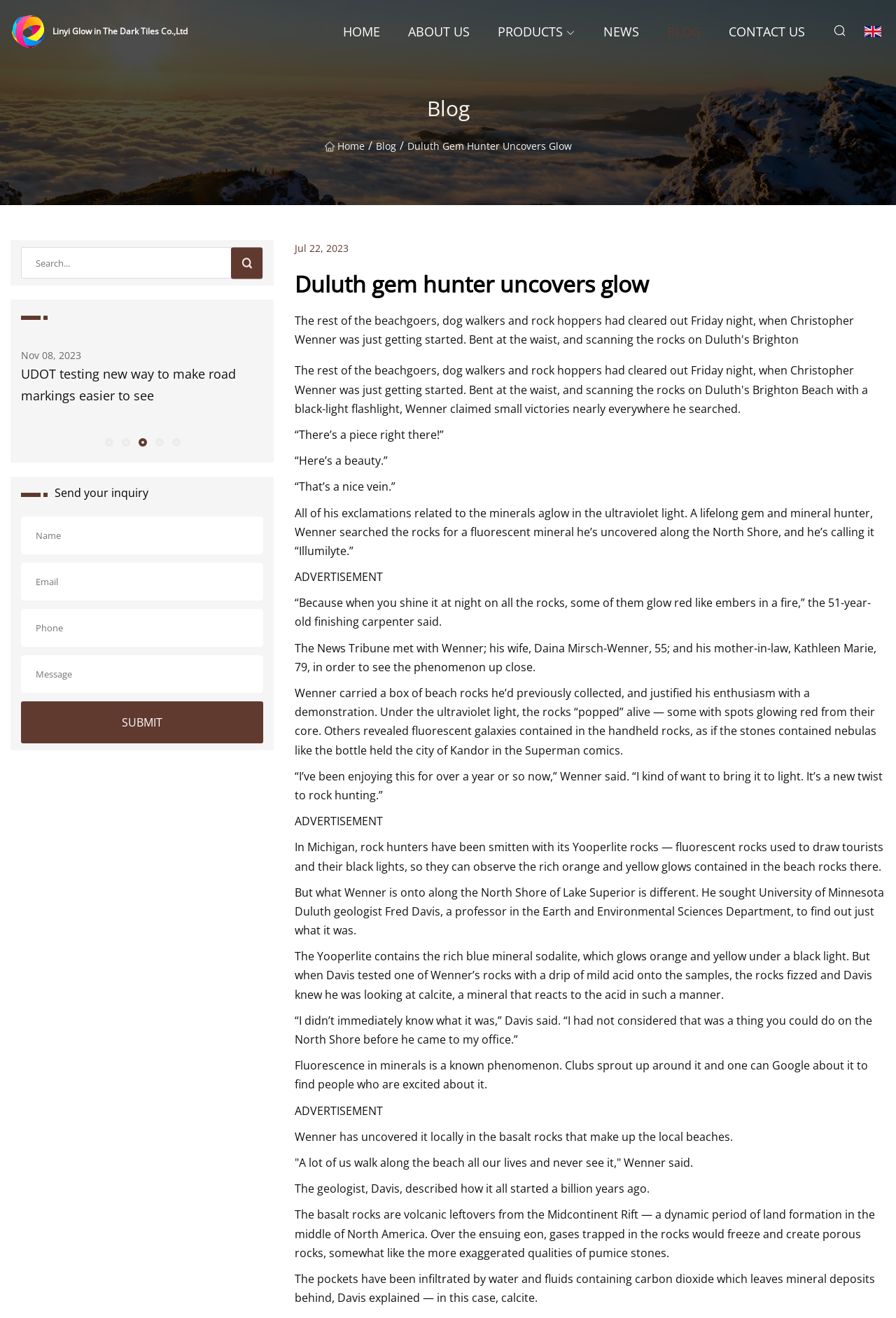What is the location where Wenner found the fluorescent rocks?
Please provide a comprehensive answer based on the contents of the image.

I found the location by reading the article, which mentions that Wenner found the fluorescent rocks along the North Shore of Lake Superior.